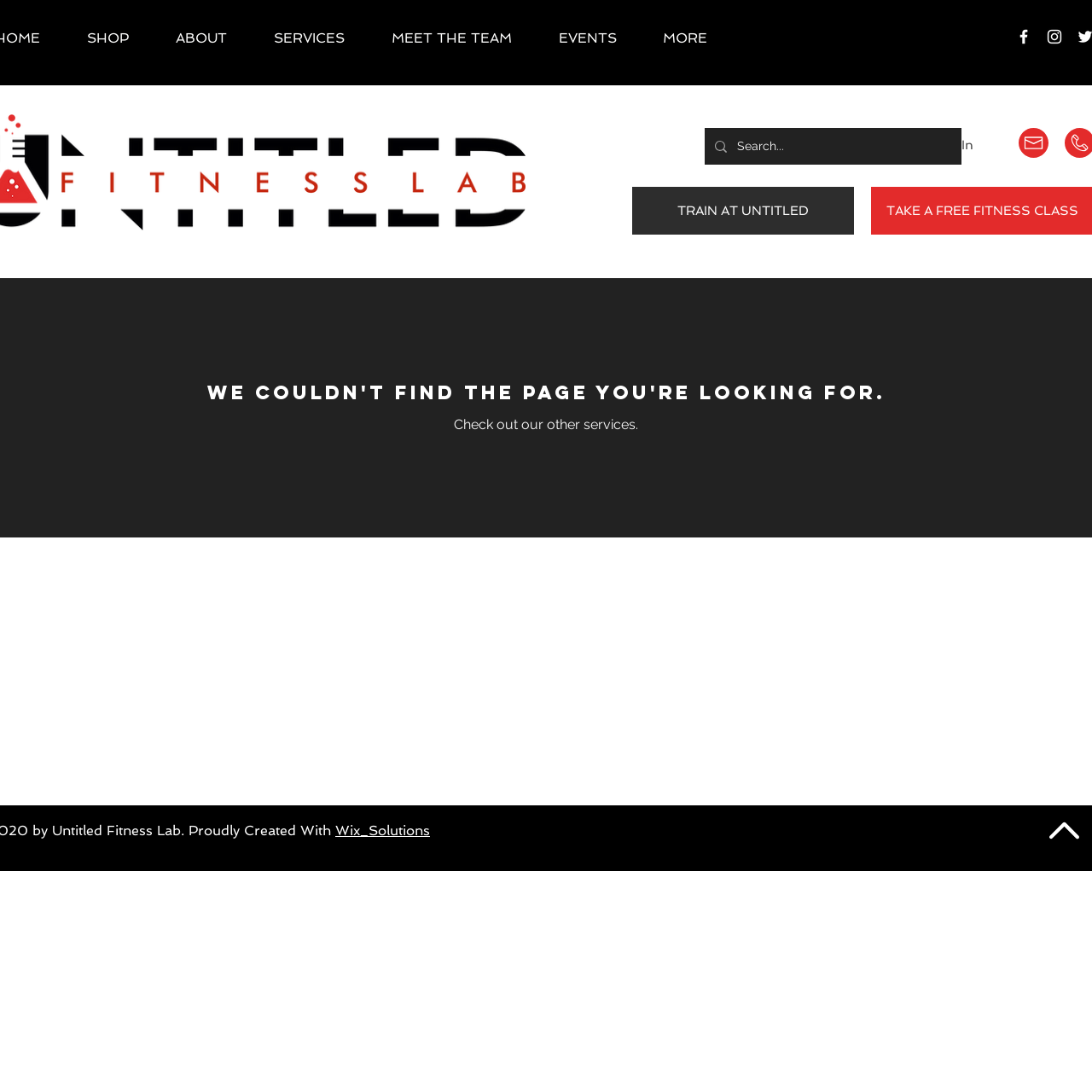What is the first navigation link?
Refer to the image and answer the question using a single word or phrase.

SHOP